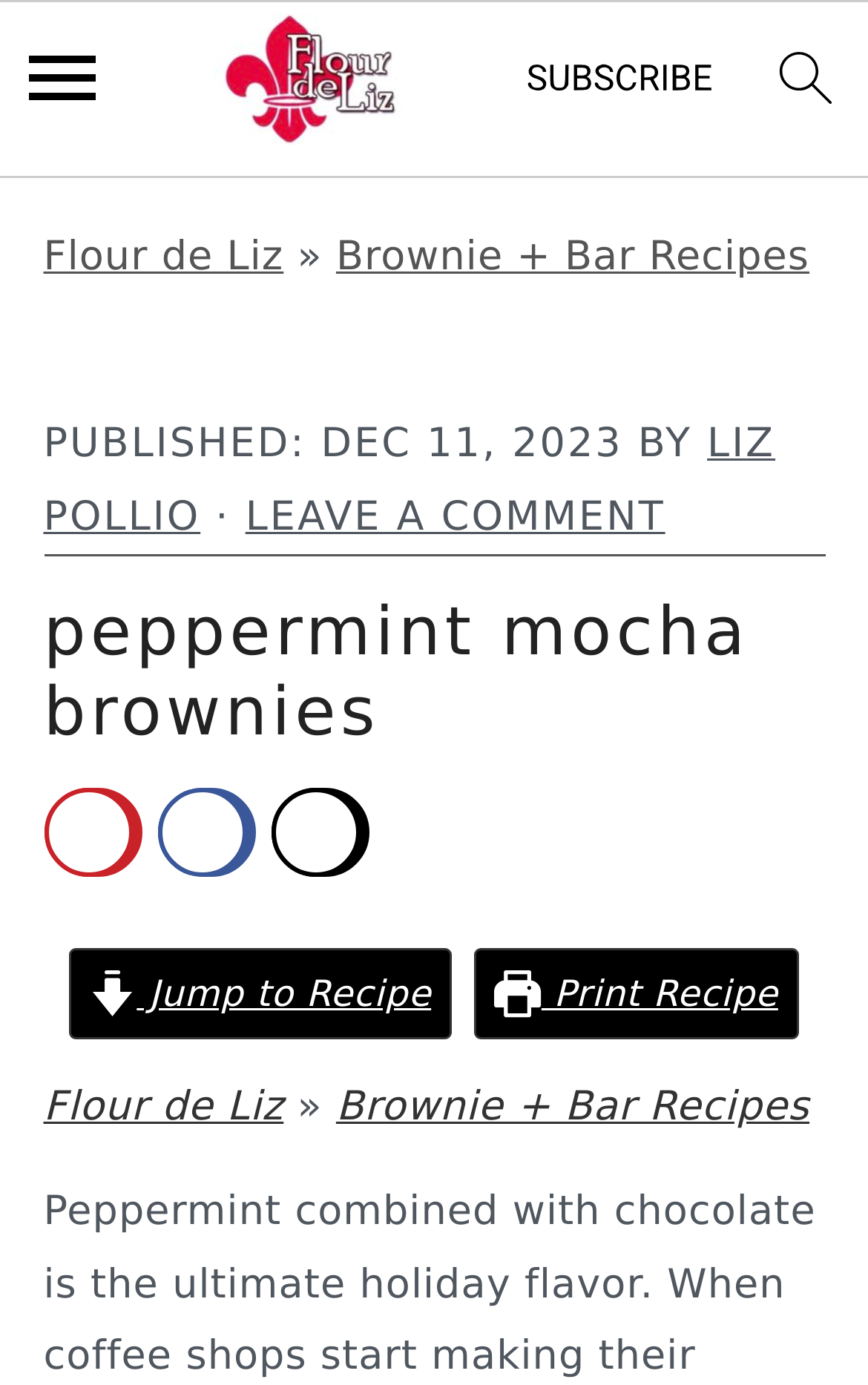Can you show the bounding box coordinates of the region to click on to complete the task described in the instruction: "jump to recipe"?

[0.08, 0.684, 0.52, 0.75]